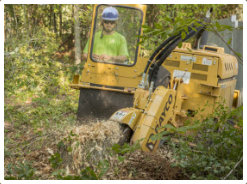Use a single word or phrase to answer this question: 
What is the connection between tree management and environmental stewardship?

Reflecting adept work